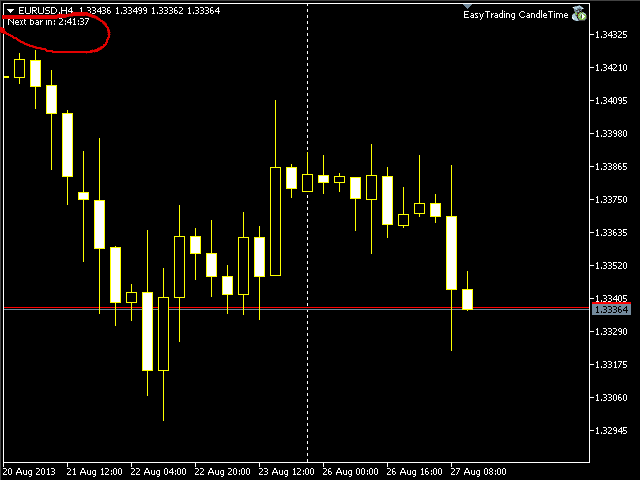Generate an elaborate caption that covers all aspects of the image.

The image showcases a candlestick chart representing the EUR/USD currency pair, accompanied by a timer indicating the time remaining until the next bar closes. The chart features distinct candlesticks that reflect price movements over a period, with the last bar displaying a bearish trend. Positioned in the upper left corner, the information box indicates the current market price levels: 1.3346 (opening), 1.3349 (highest), 1.3326 (lowest), and 1.33364 (closing). Below this, a notification reads, "Next bar in: 21:41:37," signifying the time left before the next candlestick is formed. The chart background is dark, which helps in highlighting the candlestick formations and price levels, as well as emphasizing the overall market dynamics. This visual is part of a tool designed to assist traders in timing their entries and exits effectively based on the closing intervals of the candles.